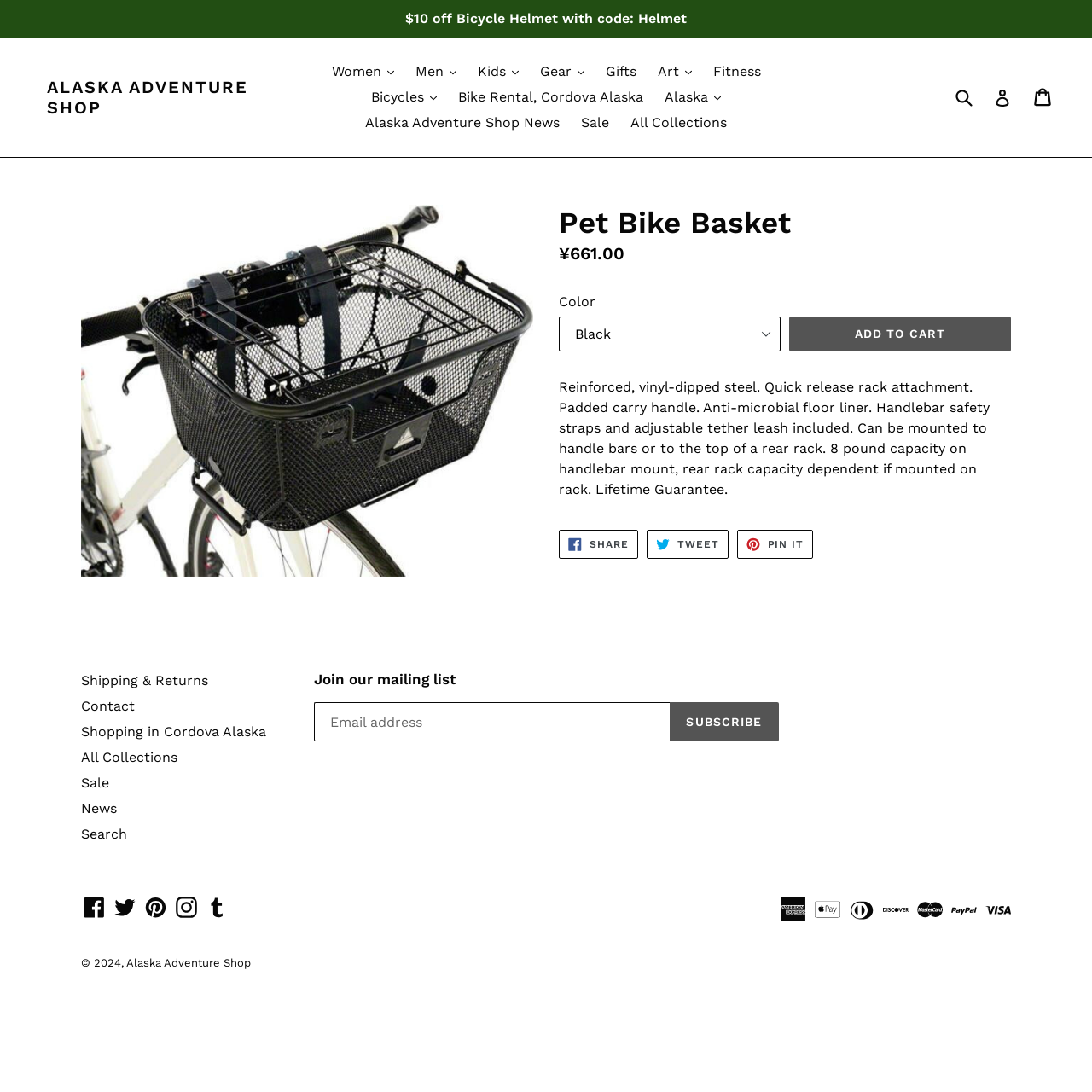Based on the image, provide a detailed and complete answer to the question: 
What is the name of the shop?

I found the name of the shop by looking at the top navigation bar, where it says 'ALASKA ADVENTURE SHOP', and also at the bottom of the page, where it says '© 2024, Alaska Adventure Shop'.